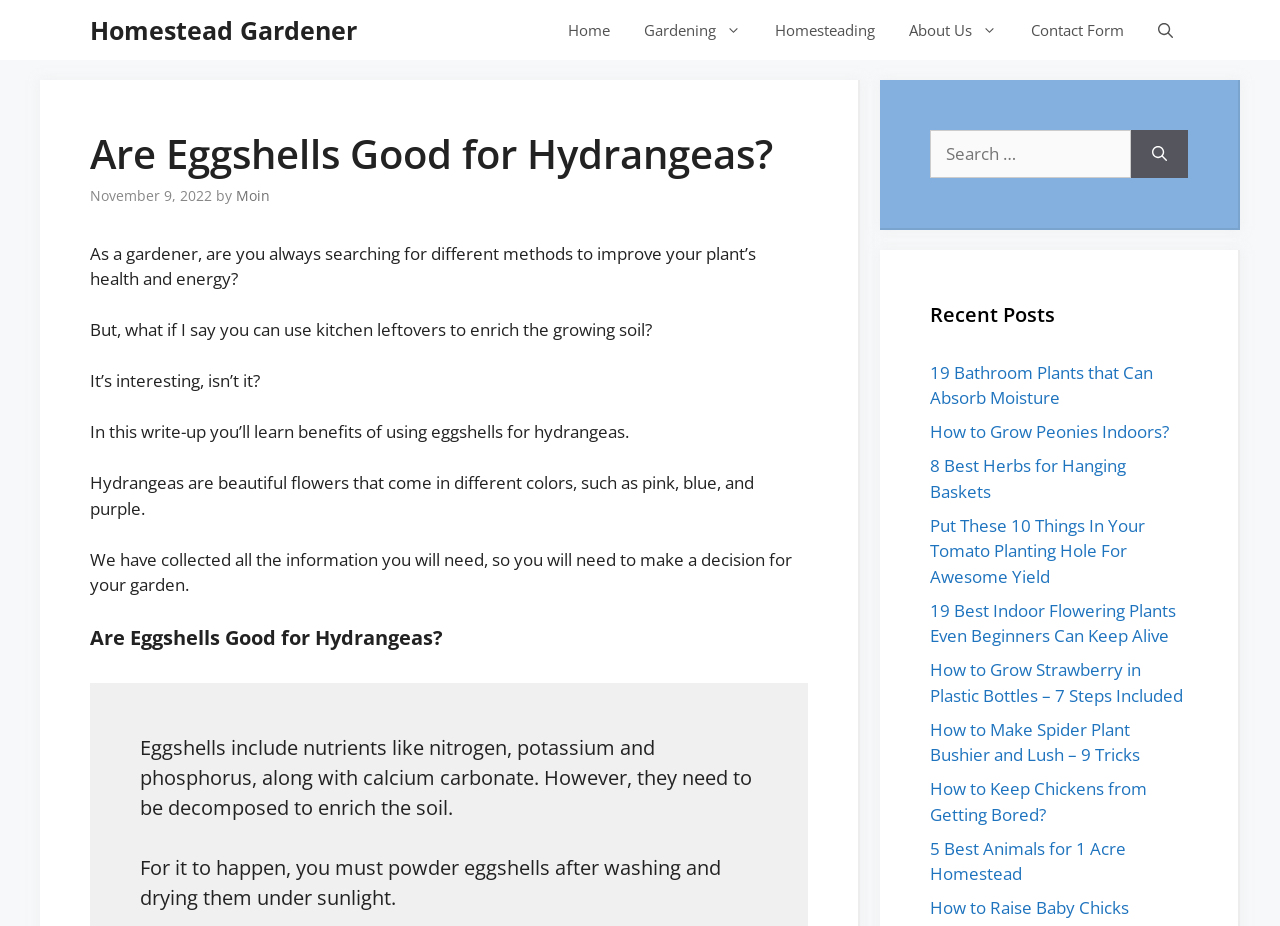What is the date of this article?
Give a detailed explanation using the information visible in the image.

The date of this article is mentioned in the header section, where it says 'November 9, 2022'.